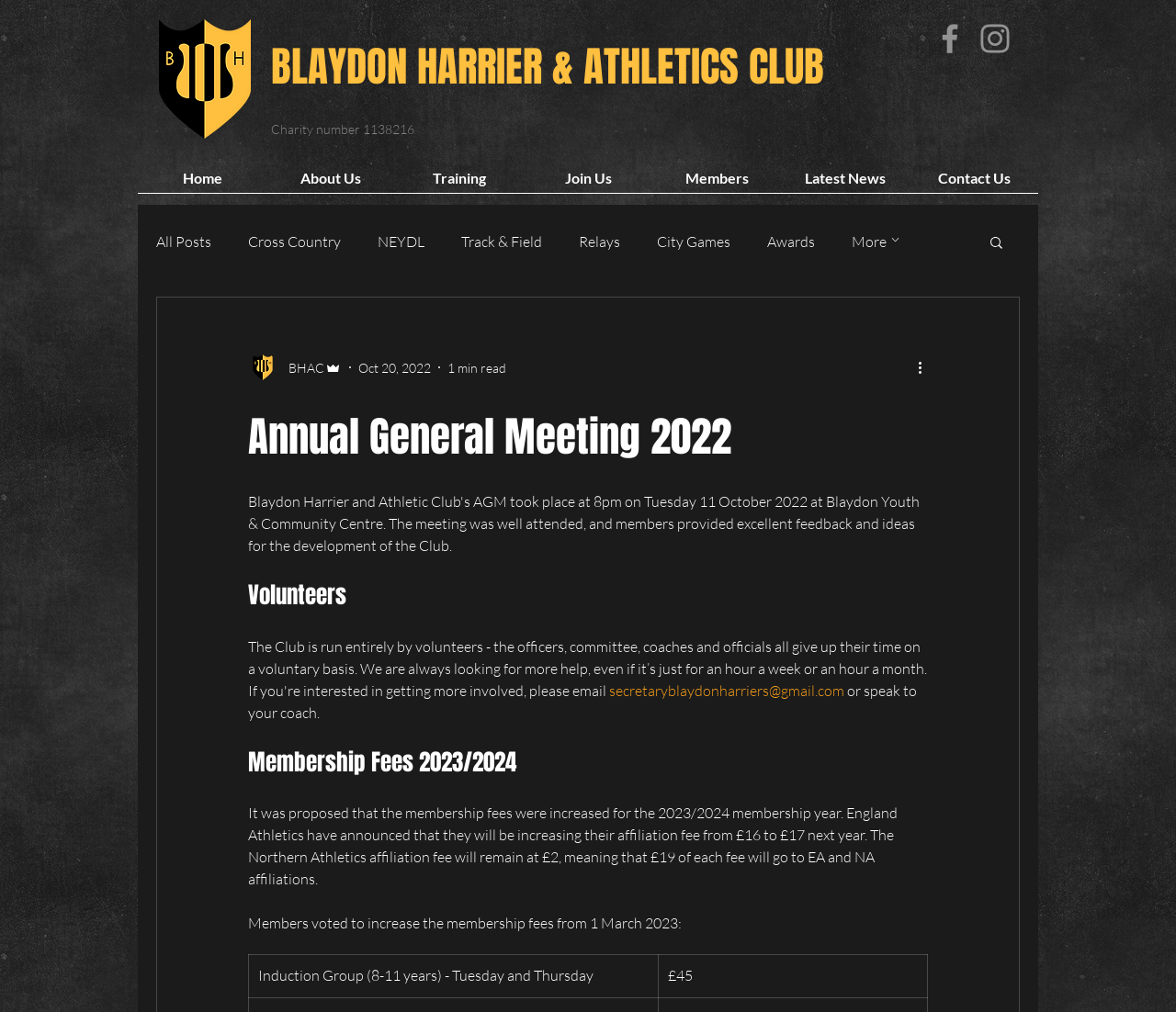Please specify the bounding box coordinates of the clickable section necessary to execute the following command: "Search for something".

[0.84, 0.231, 0.855, 0.25]